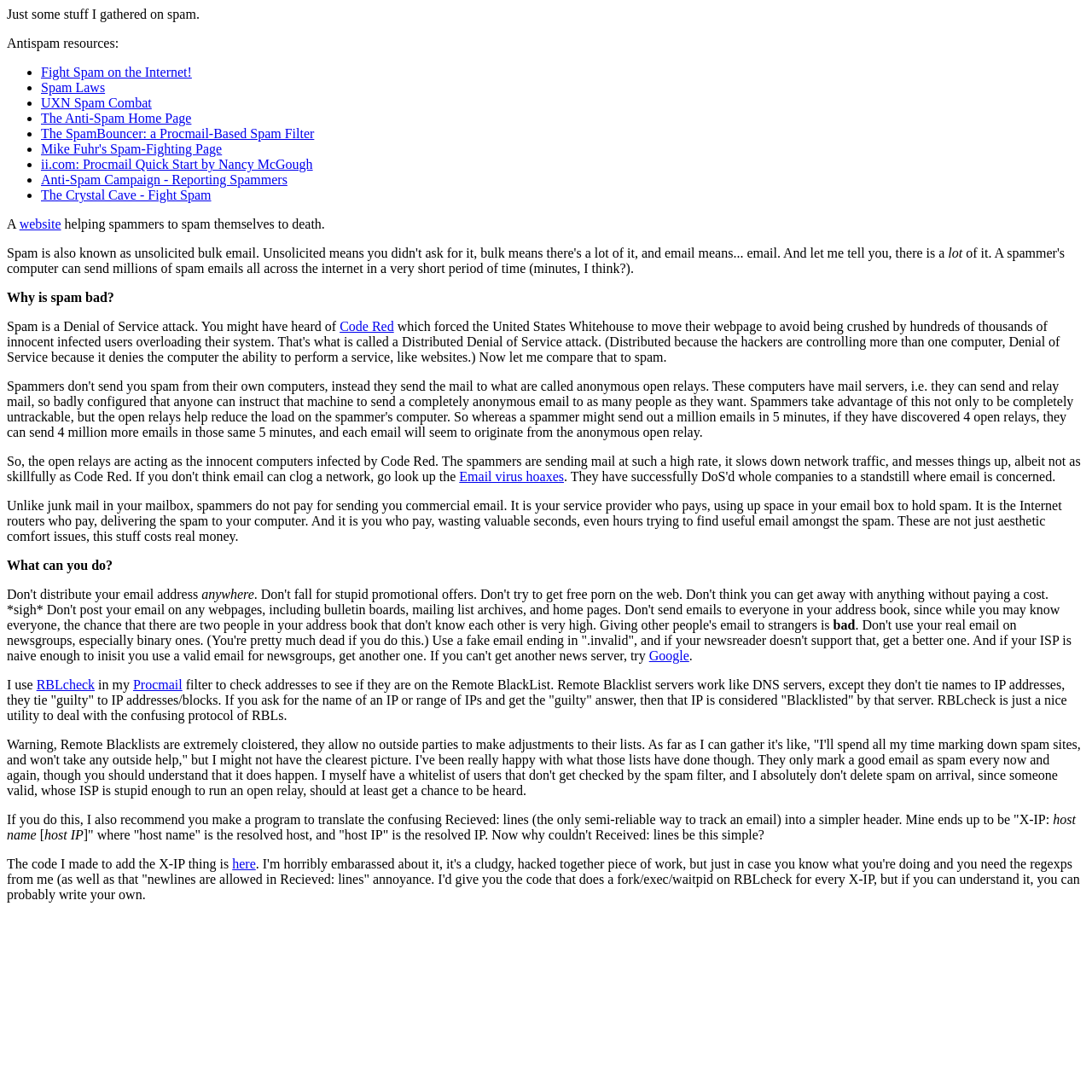What can be done to prevent spam?
Using the information from the image, provide a comprehensive answer to the question.

The website suggests that one way to prevent spam is to use a fake email address when posting on newsgroups or binary groups. This can help prevent spammers from harvesting email addresses and sending unwanted emails.